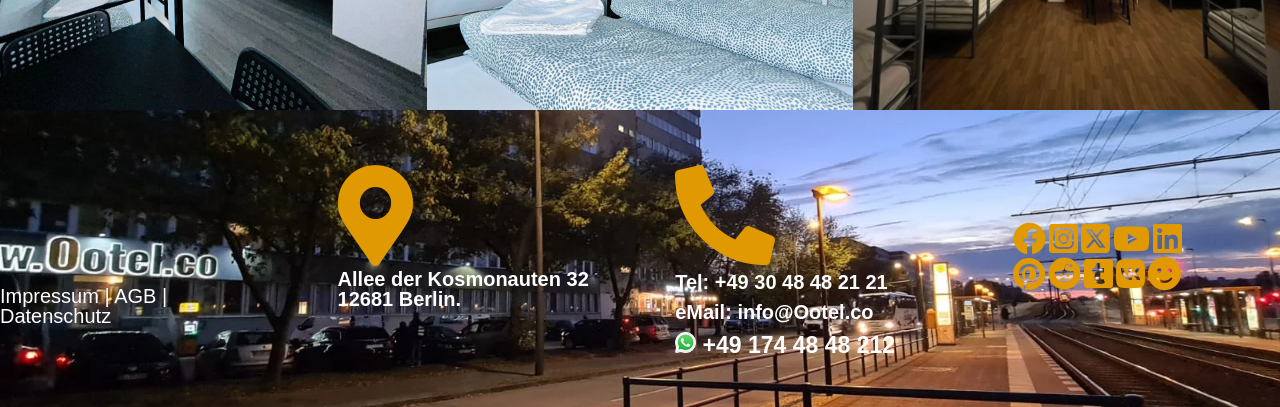Using the element description +49 174 48 48 212, predict the bounding box coordinates for the UI element. Provide the coordinates in (top-left x, top-left y, bottom-right x, bottom-right y) format with values ranging from 0 to 1.

[0.544, 0.817, 0.699, 0.881]